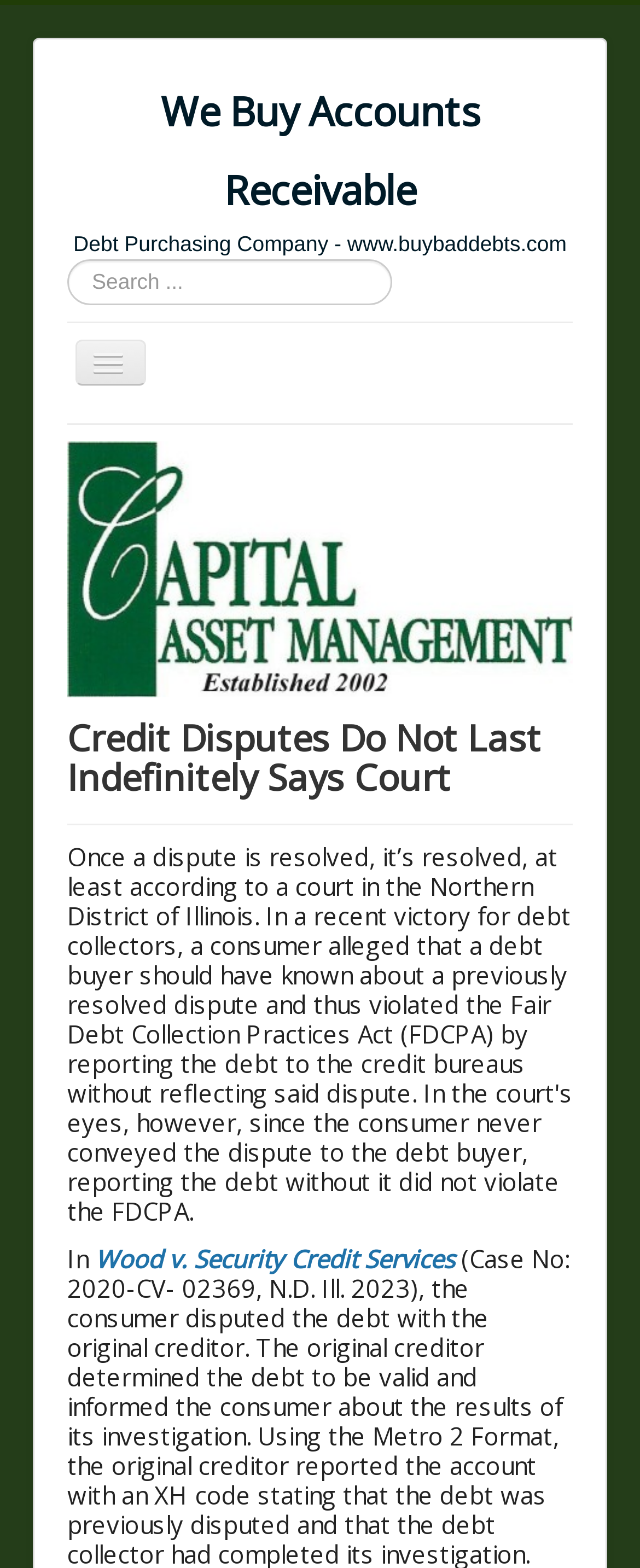How many navigation links are there?
Answer briefly with a single word or phrase based on the image.

7